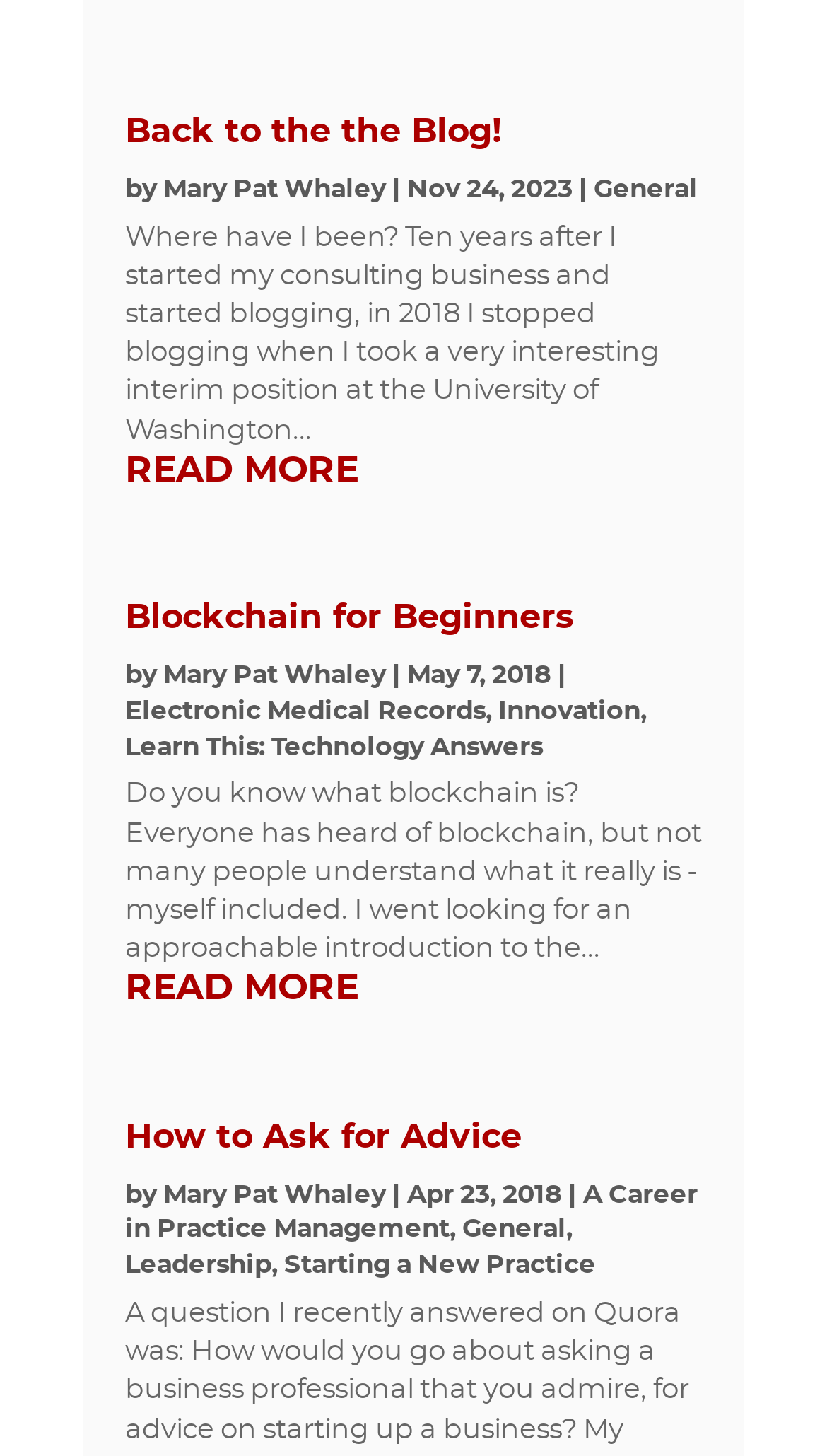Identify the bounding box coordinates of the region I need to click to complete this instruction: "go back to the blog".

[0.151, 0.079, 0.608, 0.102]